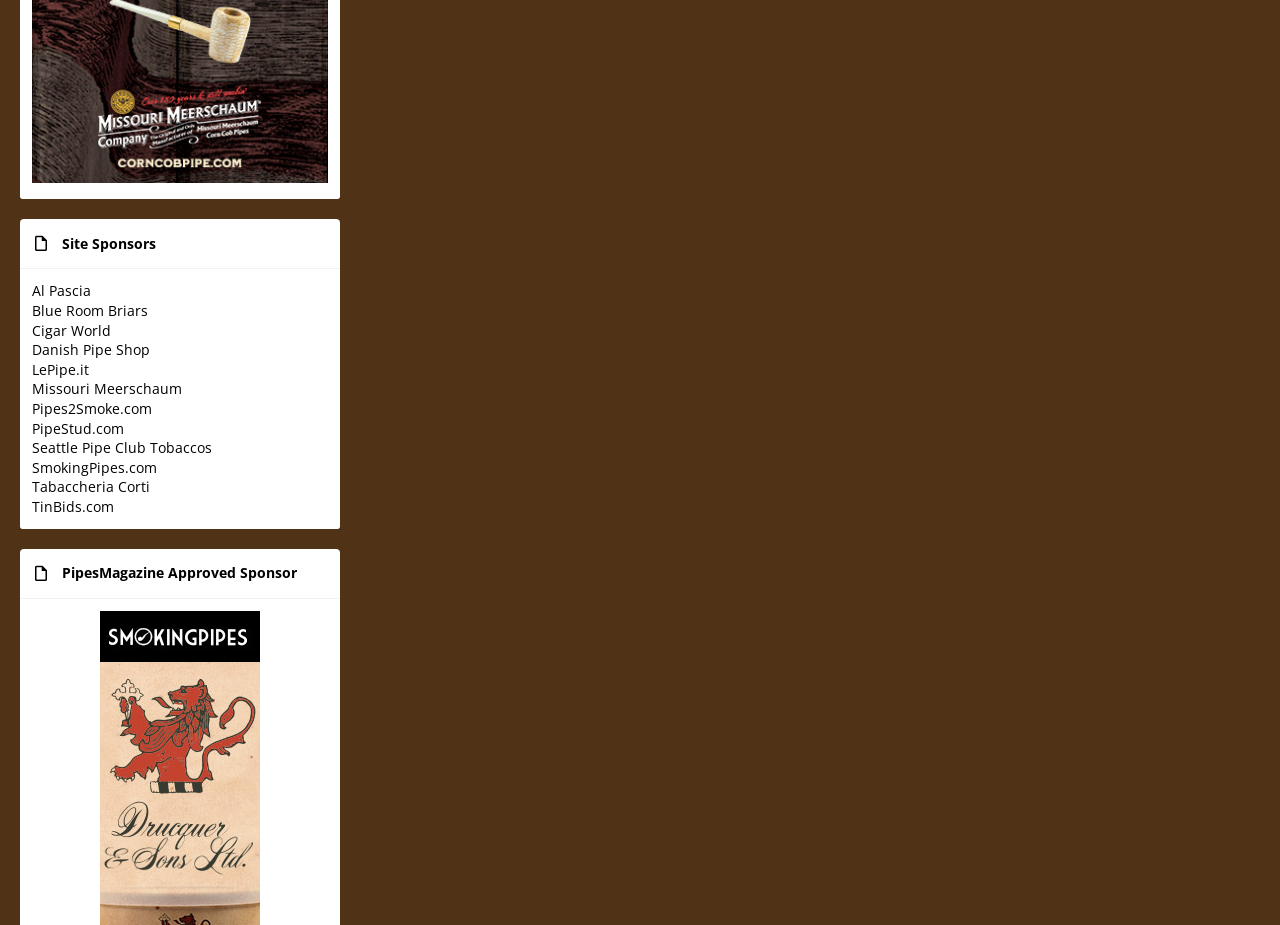Please identify the bounding box coordinates of the region to click in order to complete the task: "View PipesMagazine Approved Sponsor". The coordinates must be four float numbers between 0 and 1, specified as [left, top, right, bottom].

[0.016, 0.302, 0.266, 0.357]